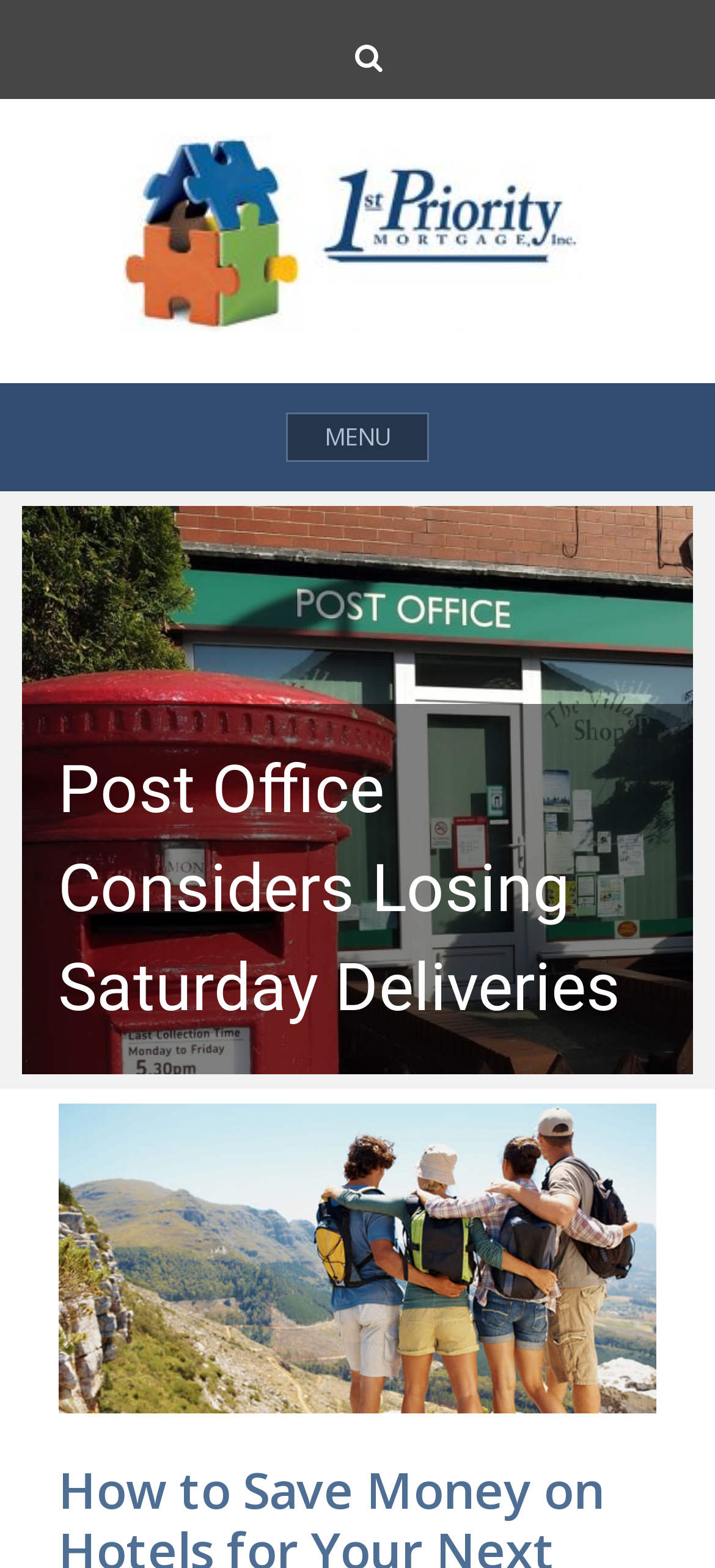Identify and extract the main heading from the webpage.

How to Save Money on Hotels for Your Next Vacation